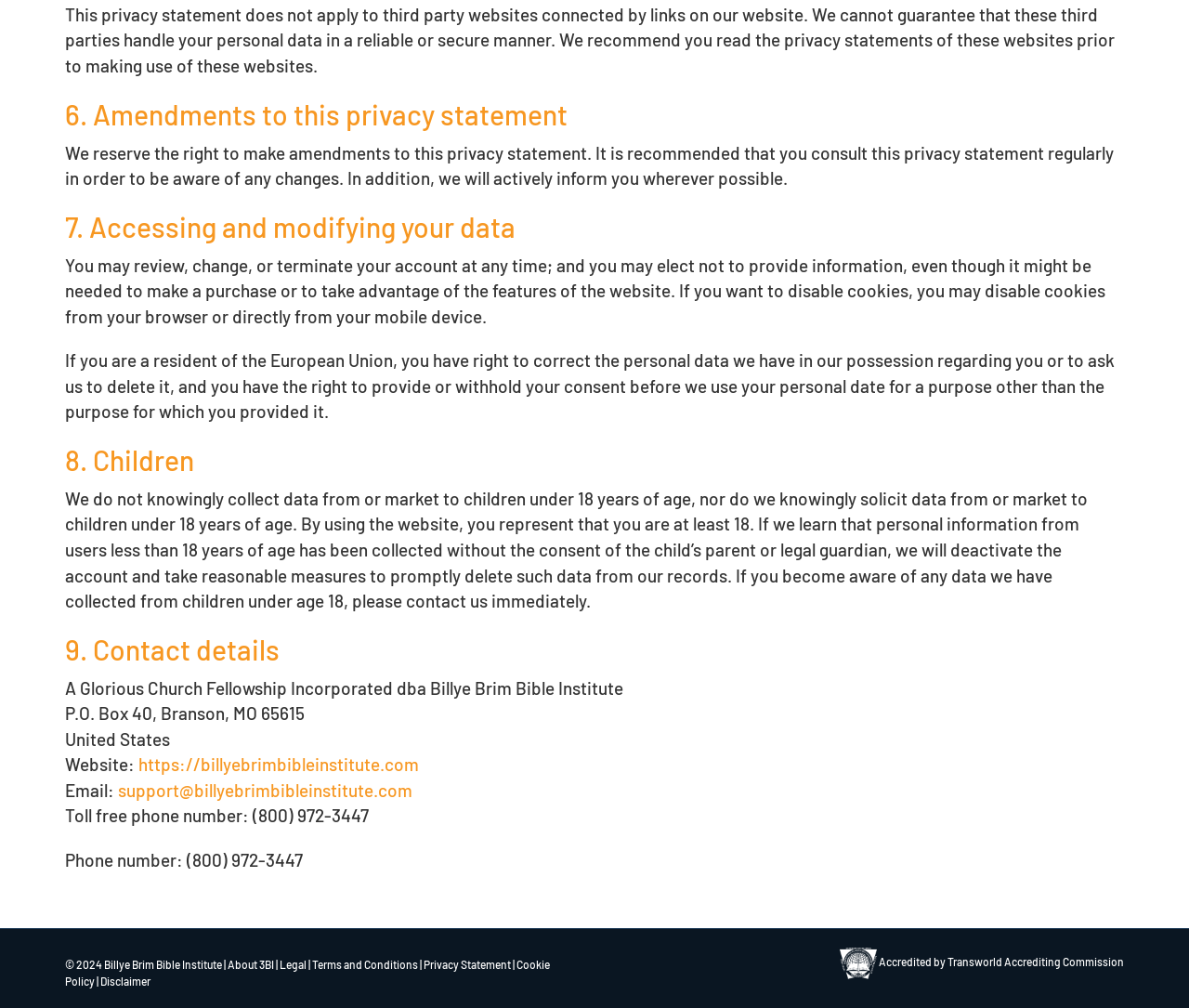Locate the bounding box coordinates of the element to click to perform the following action: 'Click the link to the website's homepage'. The coordinates should be given as four float values between 0 and 1, in the form of [left, top, right, bottom].

[0.116, 0.748, 0.352, 0.769]